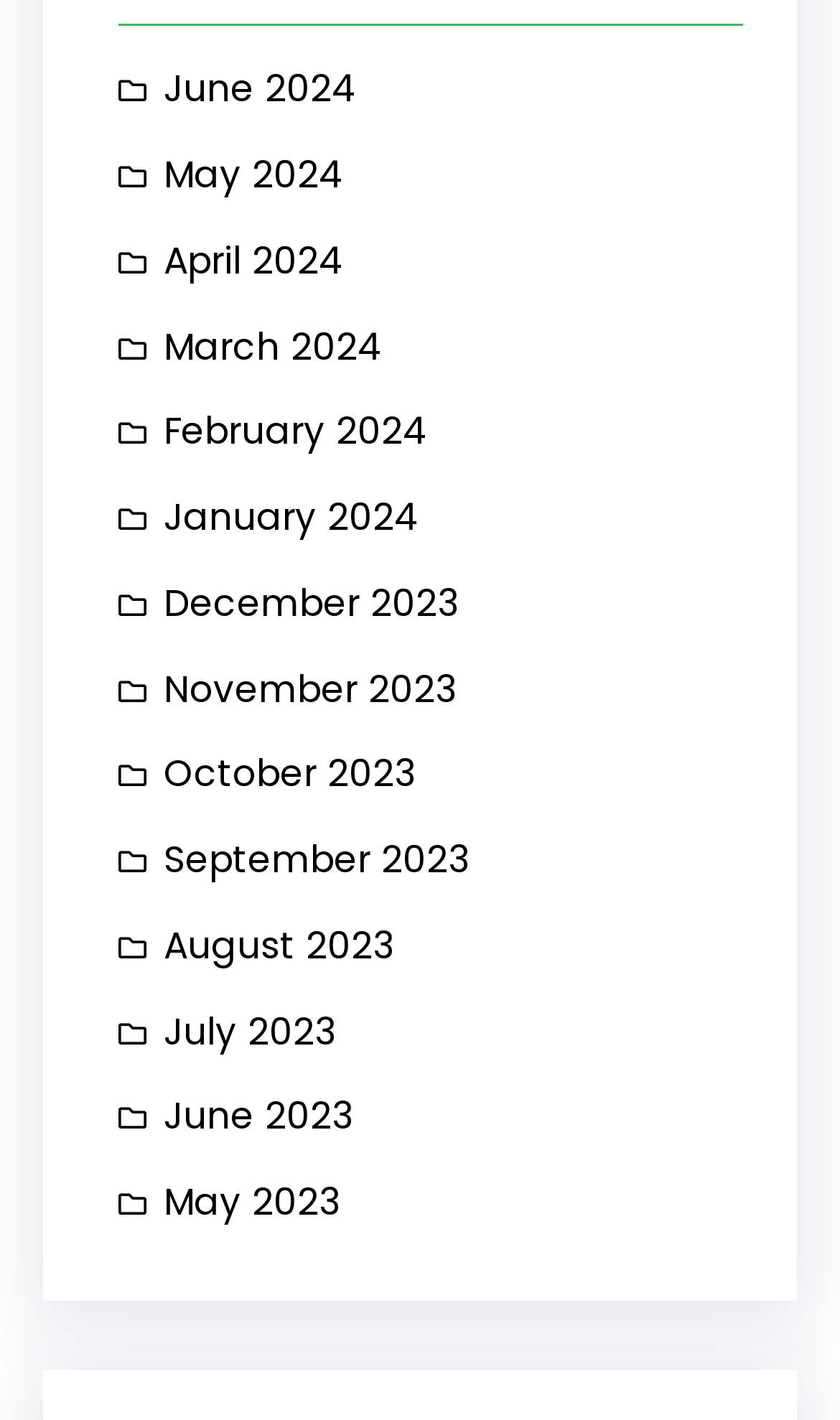Determine the bounding box coordinates of the region to click in order to accomplish the following instruction: "View July 2023". Provide the coordinates as four float numbers between 0 and 1, specifically [left, top, right, bottom].

[0.141, 0.697, 0.403, 0.757]